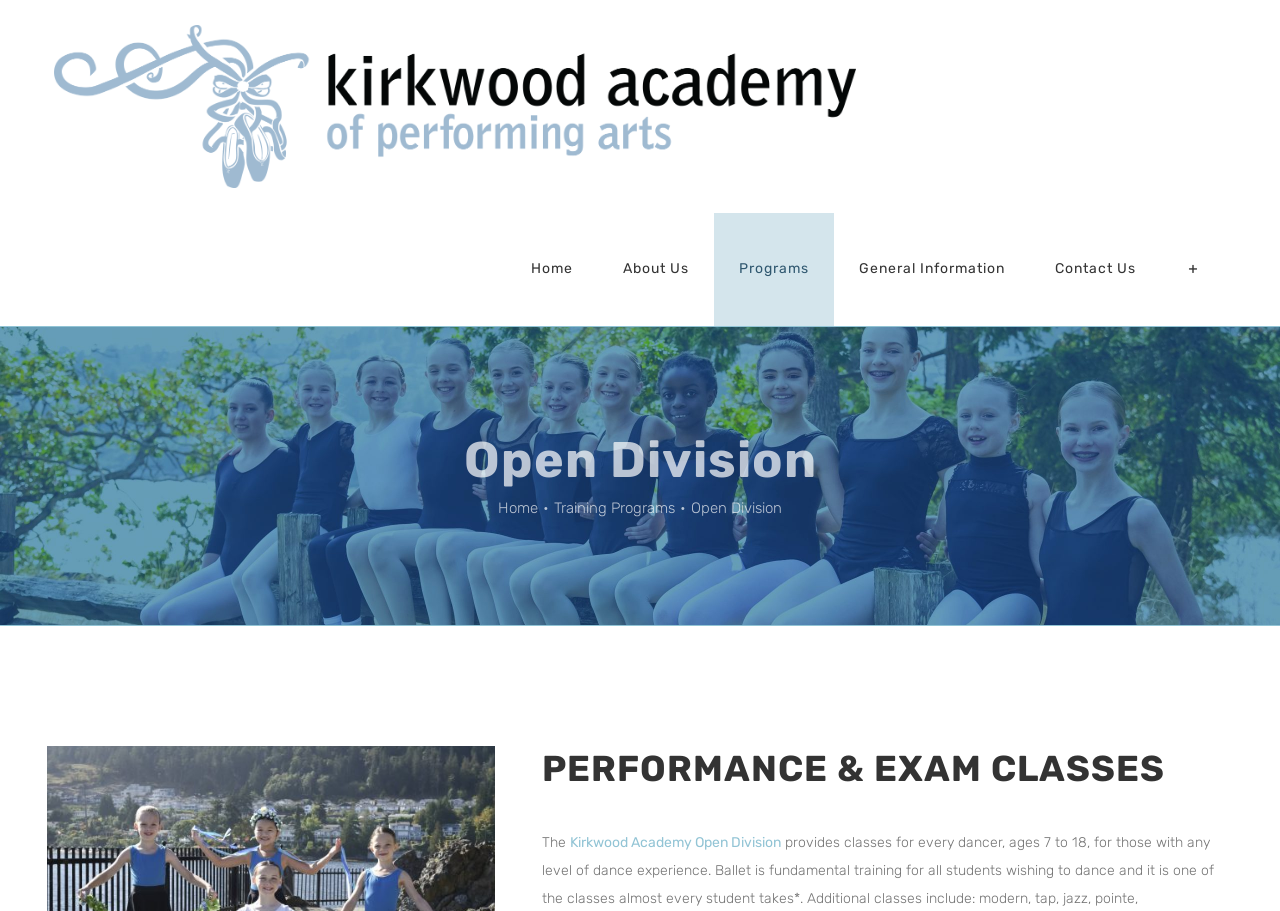What is the title of the page?
Please ensure your answer is as detailed and informative as possible.

The title of the page is located at the top of the webpage, and it is a heading element with a bounding box of [0.043, 0.47, 0.957, 0.542]. It is also repeated as a static text element with a bounding box of [0.54, 0.548, 0.611, 0.568].